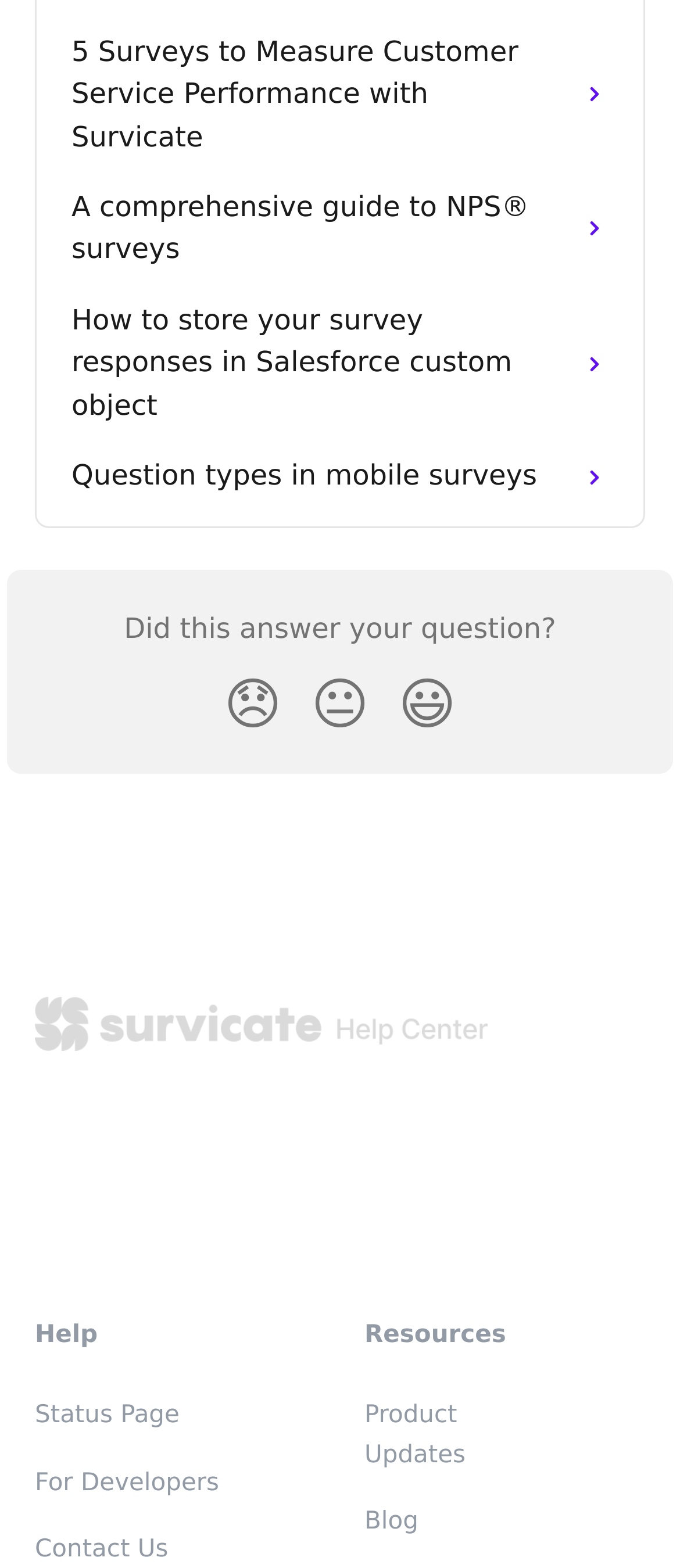How many reaction buttons are there?
From the image, respond with a single word or phrase.

3